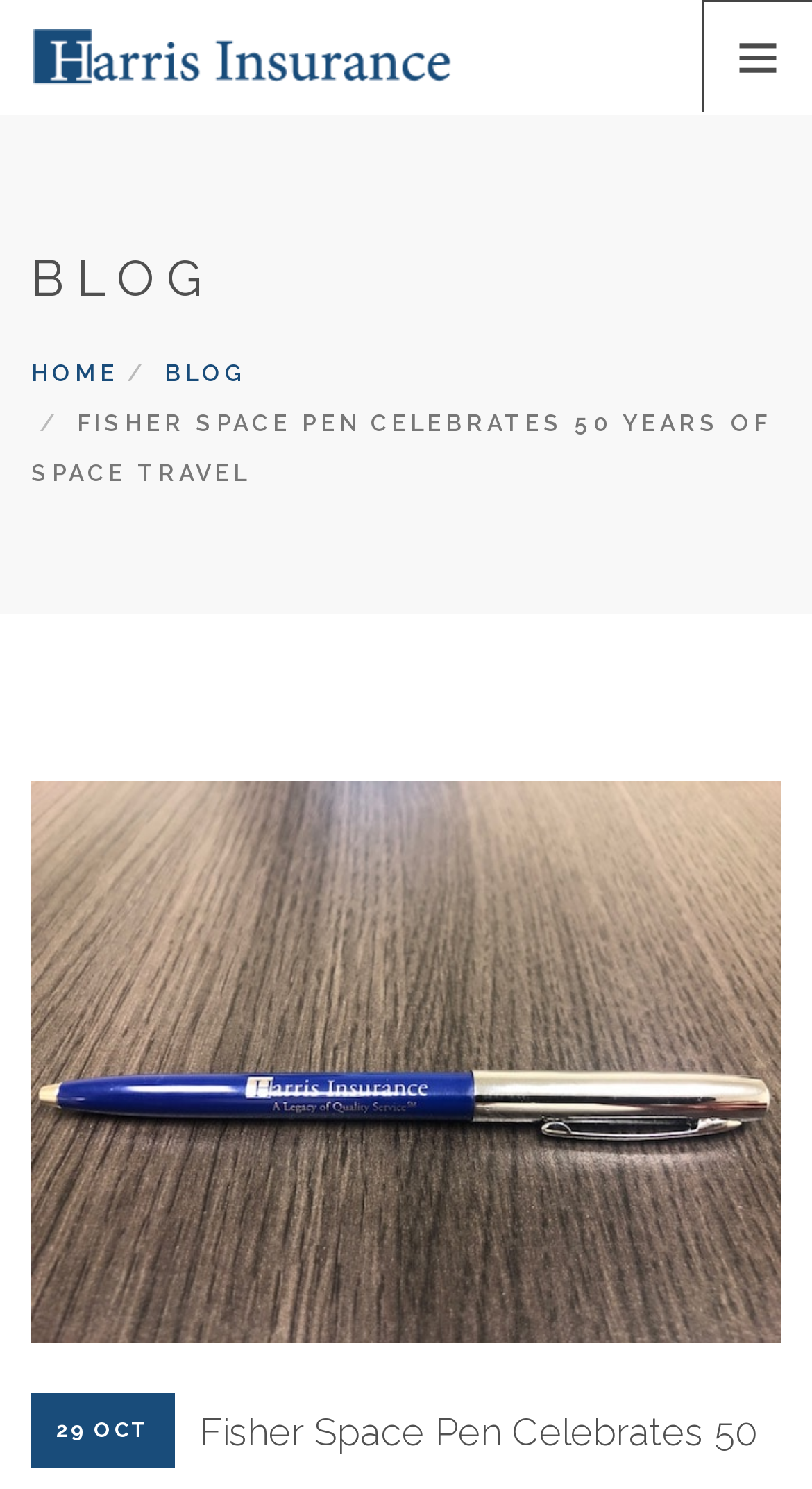Generate a comprehensive description of the webpage.

The webpage is about Fisher Space Pens, highlighting their 50-year history of being used by NASA astronauts on every manned space mission. 

At the top left of the page, there is a section with multiple links, including "Harris Insurance", "INSURANCE SERVICES", "ABOUT & CONTACT", "CLIENT PORTAL", "APPLY FOR BENEFITS", "BLOG", and "TOLL FREE: 855.202.6611". These links are aligned horizontally and take up most of the top section of the page. 

Below this section, there is a search bar with the text "SEARCH SITE" on the left side. On the right side of the search bar, there are two social media icons represented by "\ue741" and "\ue72a". 

Further down, there is a heading titled "BLOG" on the left side, followed by two links, "HOME" and "BLOG", aligned horizontally. 

The main content of the page is a large section with the title "FISHER SPACE PEN CELEBRATES 50 YEARS OF SPACE TRAVEL" in bold font. Below this title, there is a large image that takes up most of the page, also titled "Fisher Space Pen Celebrates 50 Years of Space Travel". 

At the bottom of the page, there is a link with the same title as the main content, "Fisher Space Pen Celebrates 50 Years of Space Travel", which likely leads to more information about the topic.